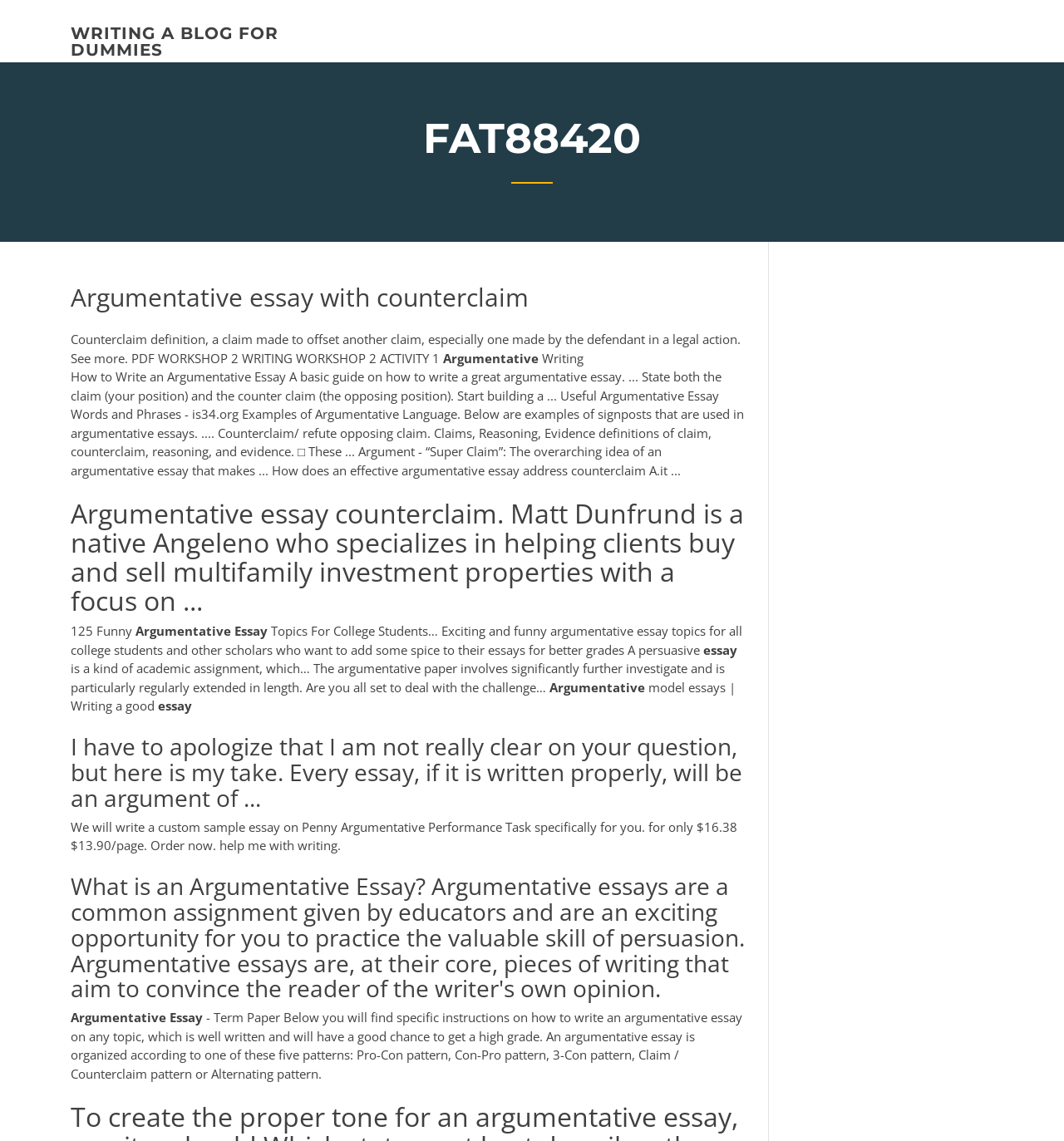What is the purpose of an argumentative essay?
Using the picture, provide a one-word or short phrase answer.

To convince the reader of the writer's opinion